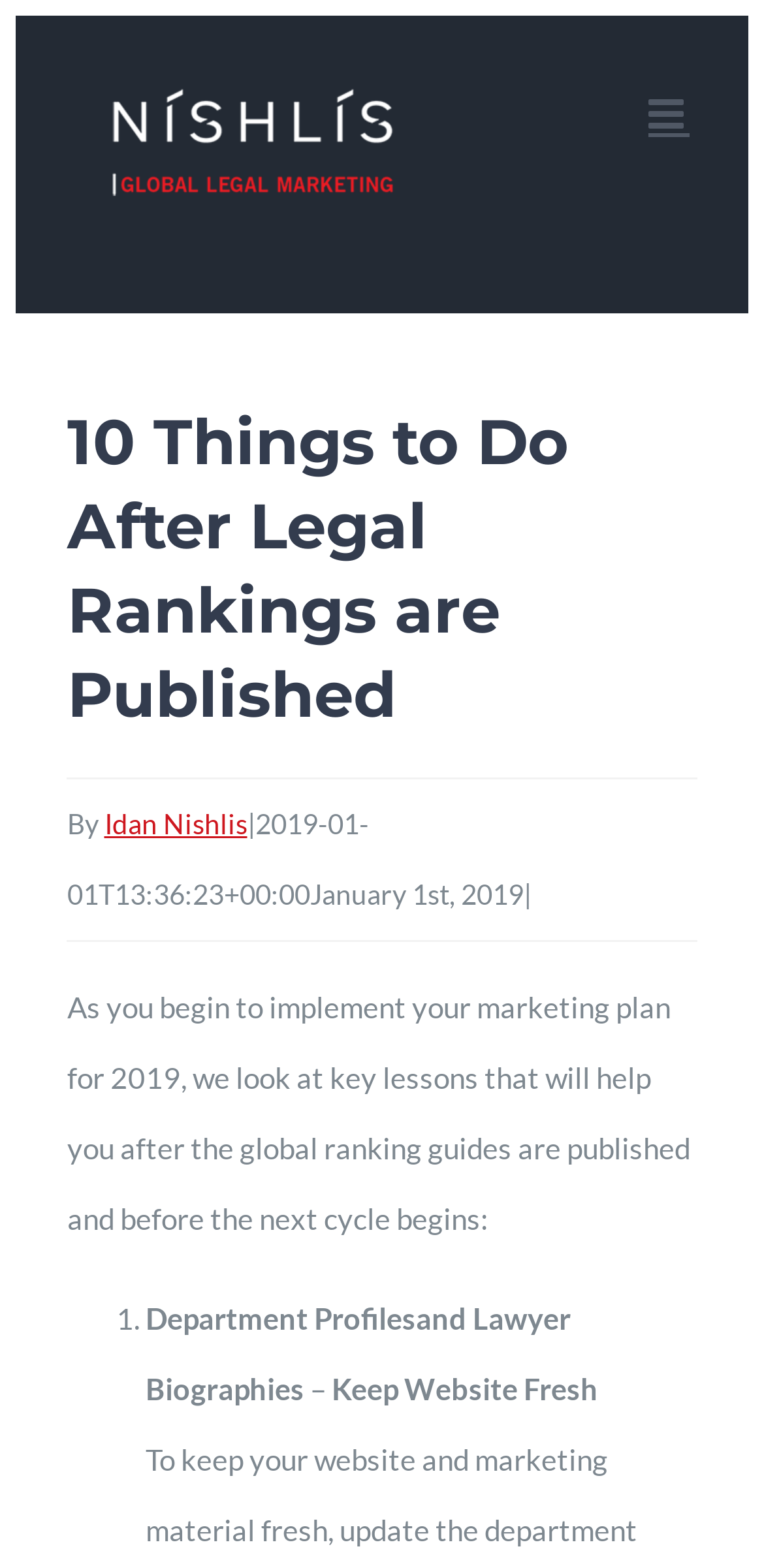Answer the question with a brief word or phrase:
How many list items are there?

At least 1